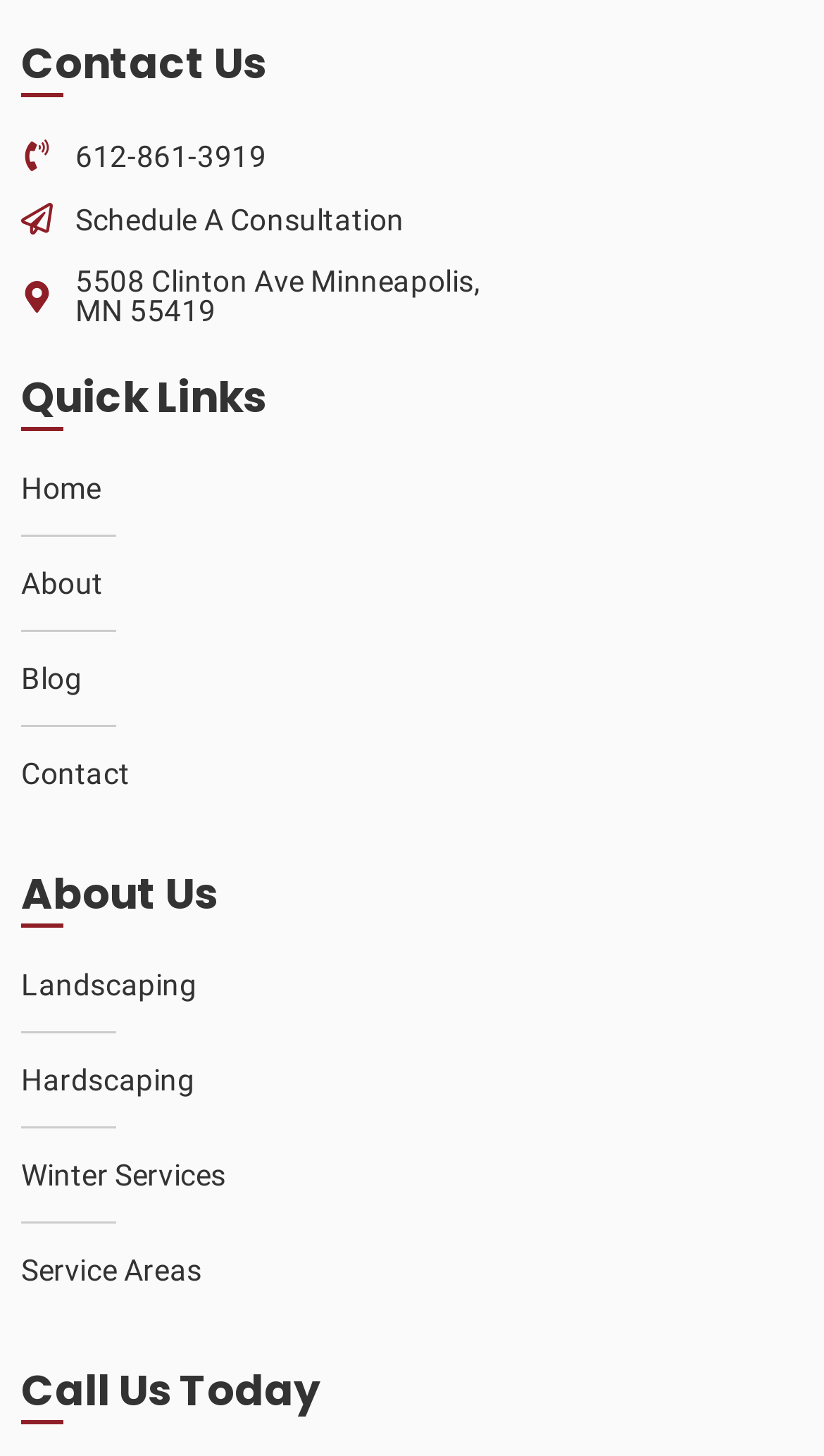What is the phone number to contact?
Look at the image and answer the question with a single word or phrase.

612-861-3919